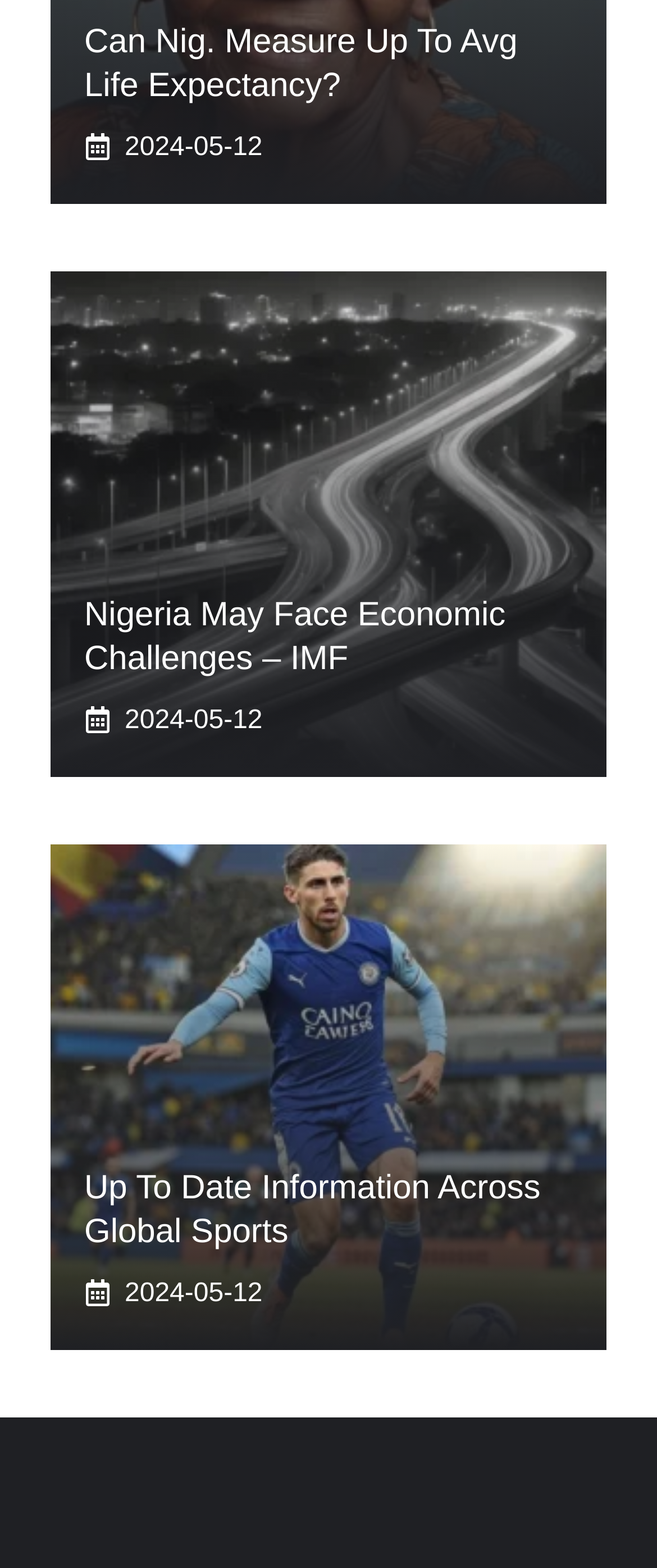Determine the bounding box coordinates of the clickable element to achieve the following action: 'read the article about Nigeria's economic challenges'. Provide the coordinates as four float values between 0 and 1, formatted as [left, top, right, bottom].

[0.128, 0.378, 0.872, 0.434]